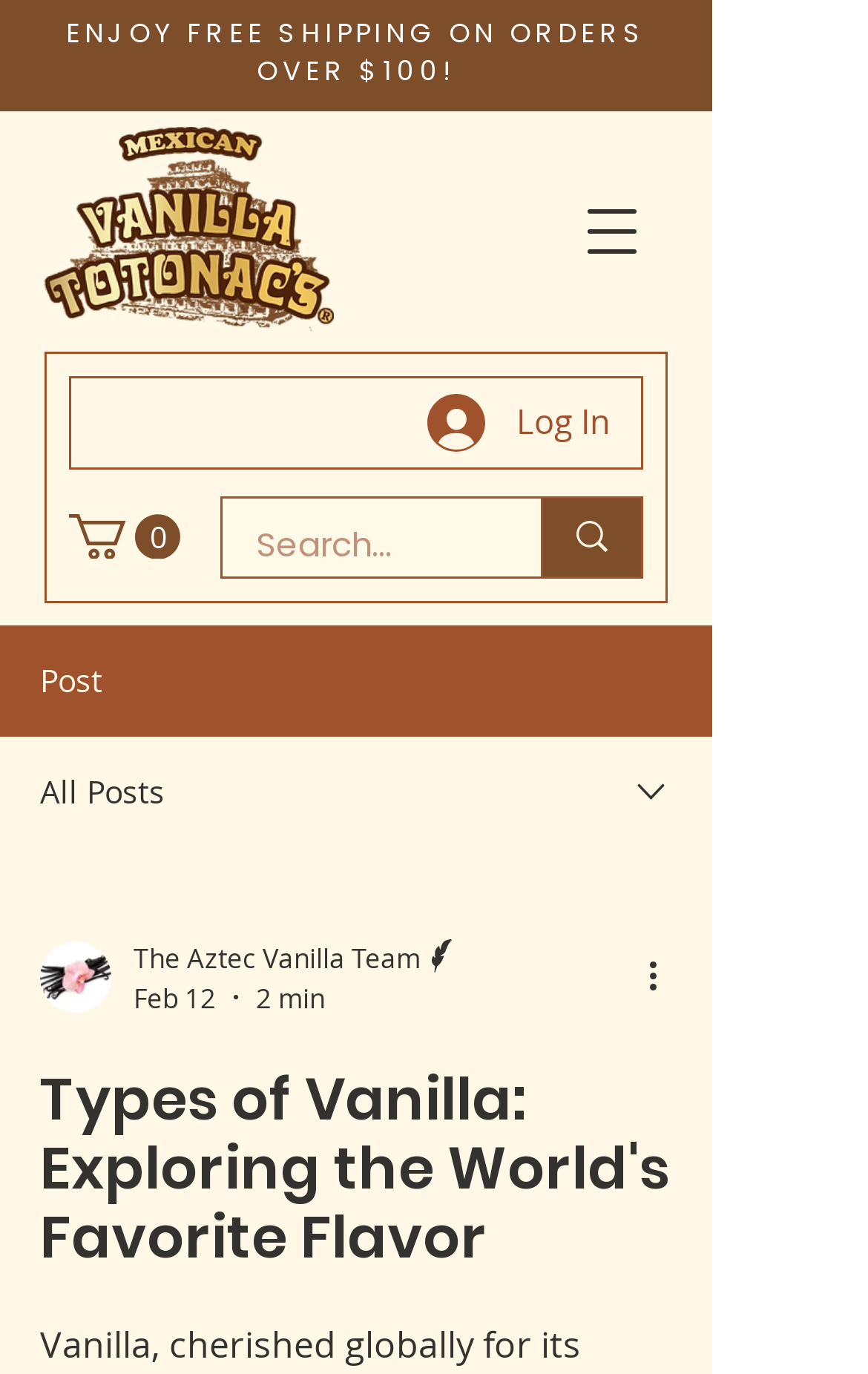Generate the text content of the main headline of the webpage.

Types of Vanilla: Exploring the World's Favorite Flavor